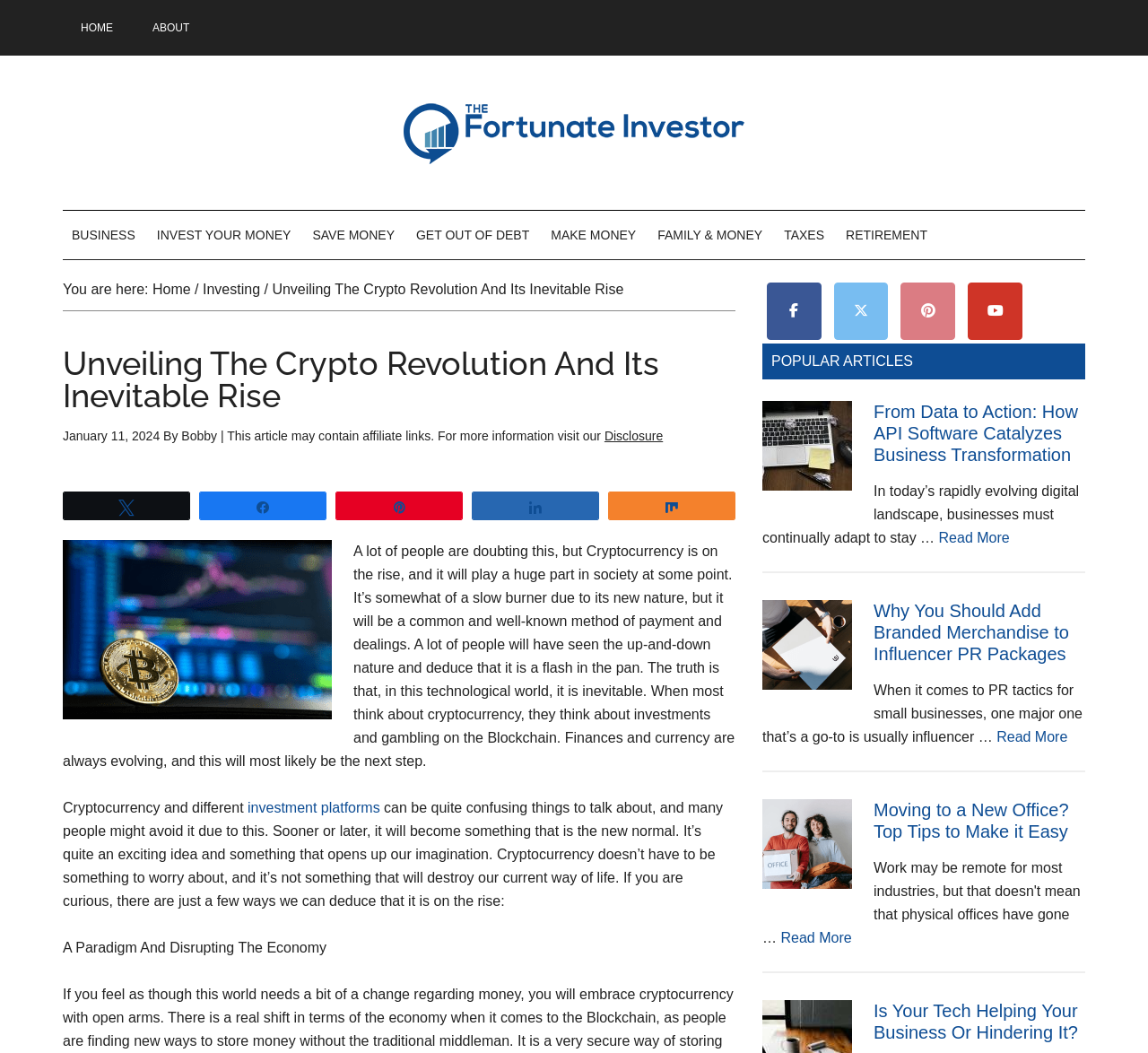Could you please study the image and provide a detailed answer to the question:
Who is the author of the article?

I found the author's name by looking at the text 'By Bobby' which is located below the title of the article.